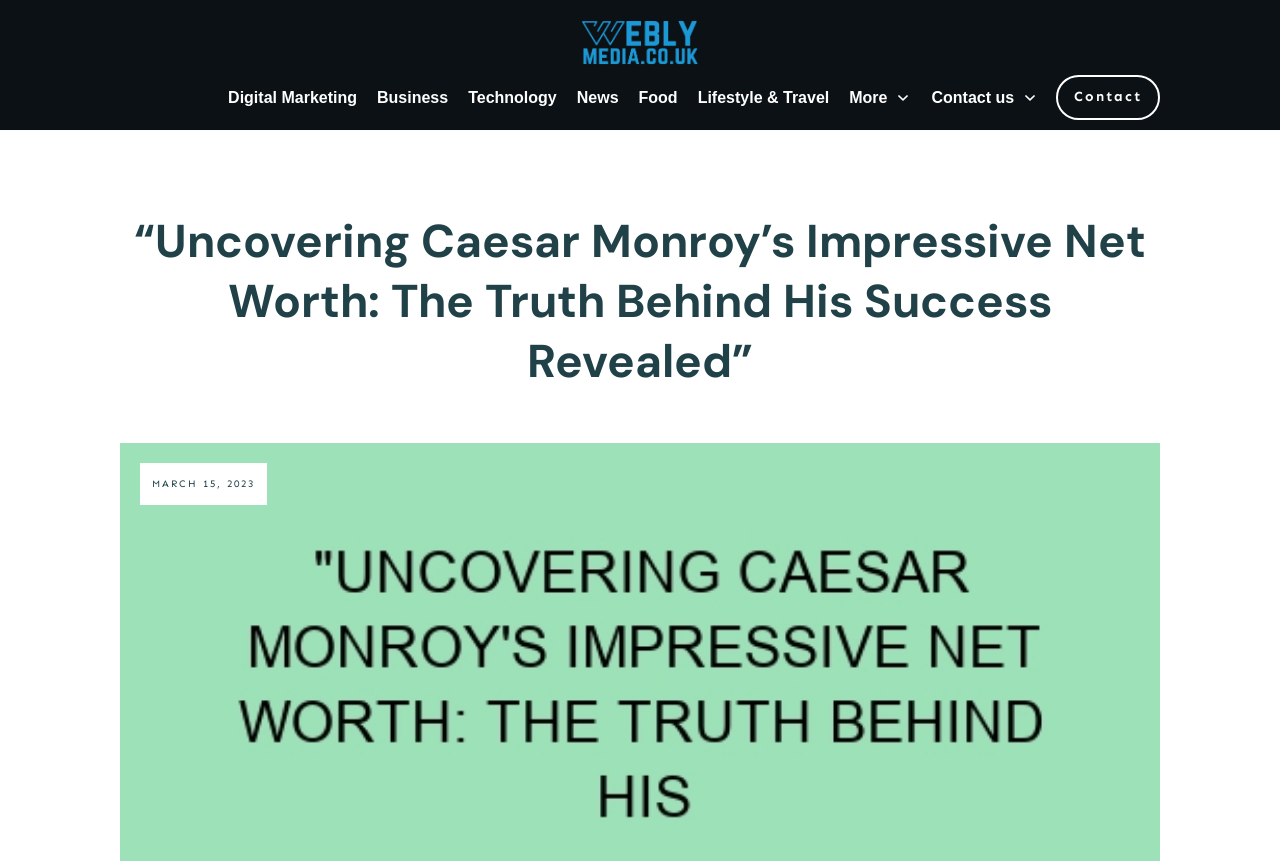Answer the question with a brief word or phrase:
What is the date of the article?

MARCH 15, 2023